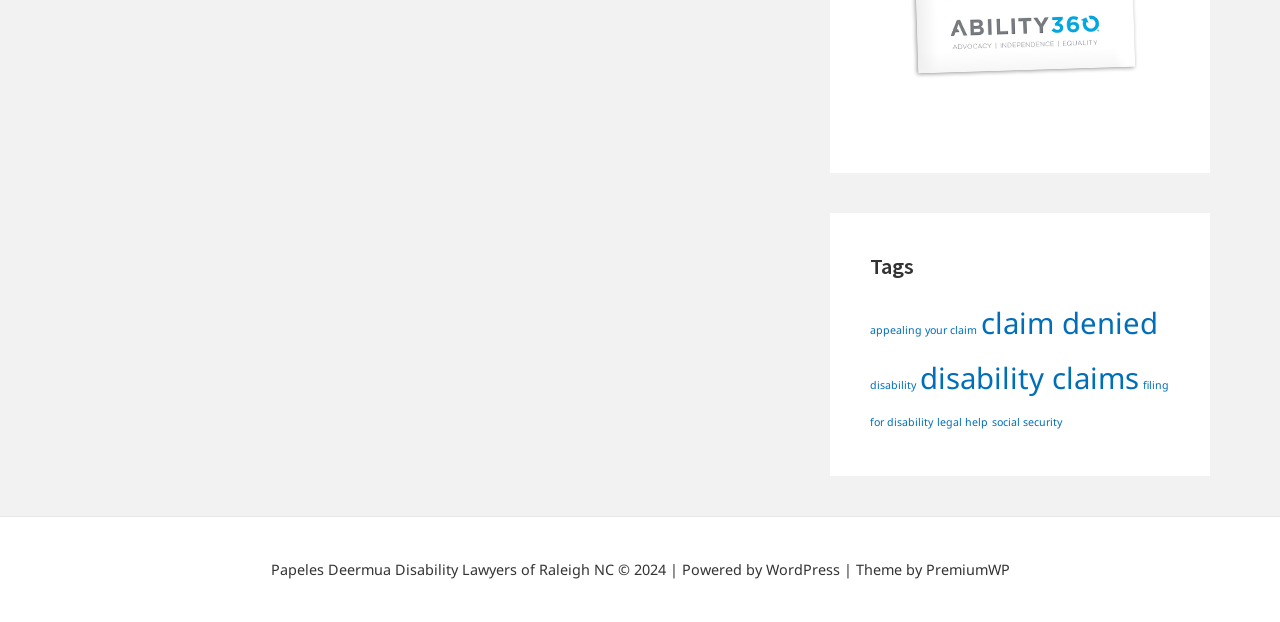Pinpoint the bounding box coordinates of the clickable area needed to execute the instruction: "explore disability claims". The coordinates should be specified as four float numbers between 0 and 1, i.e., [left, top, right, bottom].

[0.719, 0.575, 0.89, 0.639]